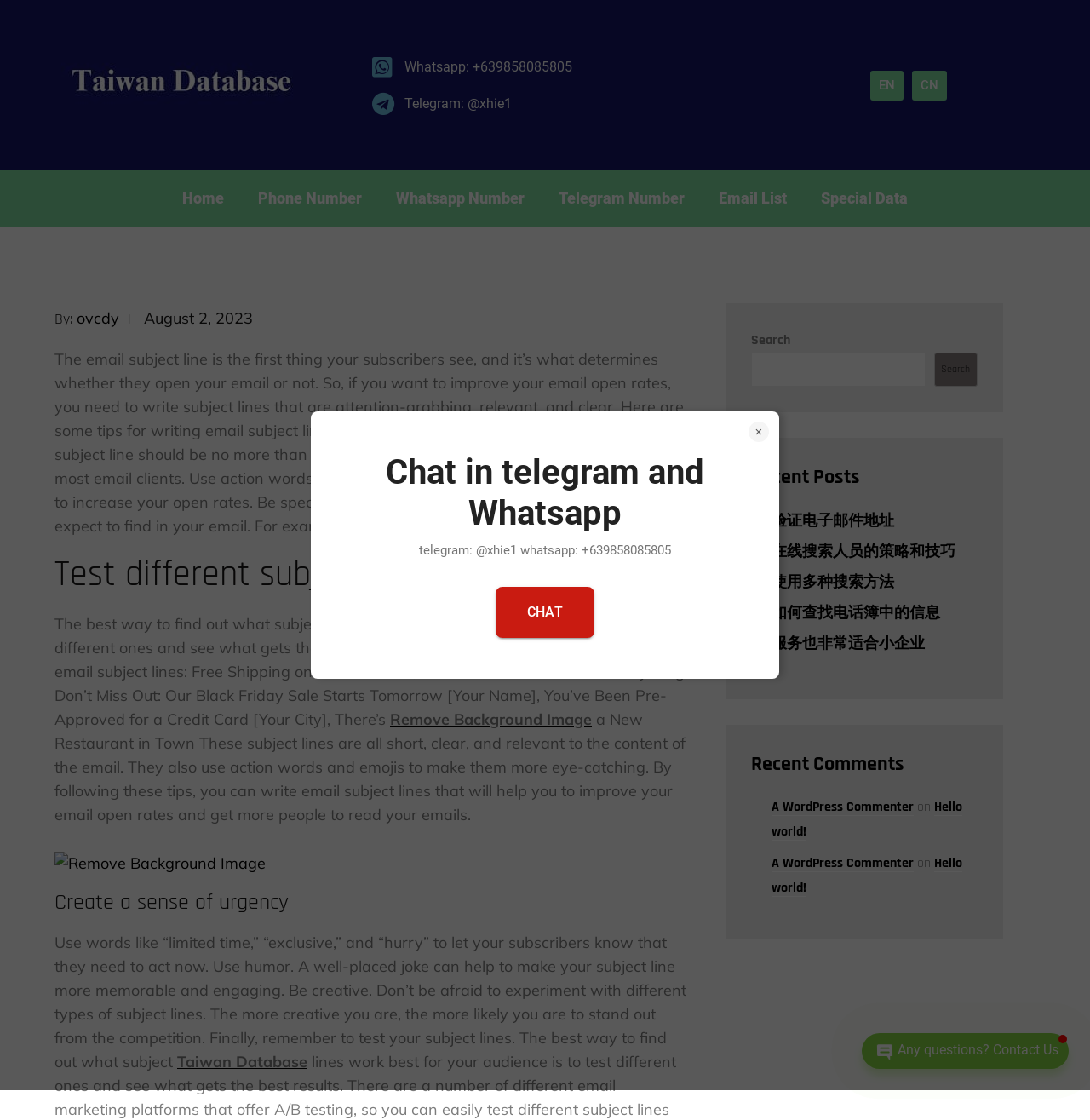Identify and provide the bounding box coordinates of the UI element described: "A WordPress Commenter". The coordinates should be formatted as [left, top, right, bottom], with each number being a float between 0 and 1.

[0.708, 0.713, 0.838, 0.729]